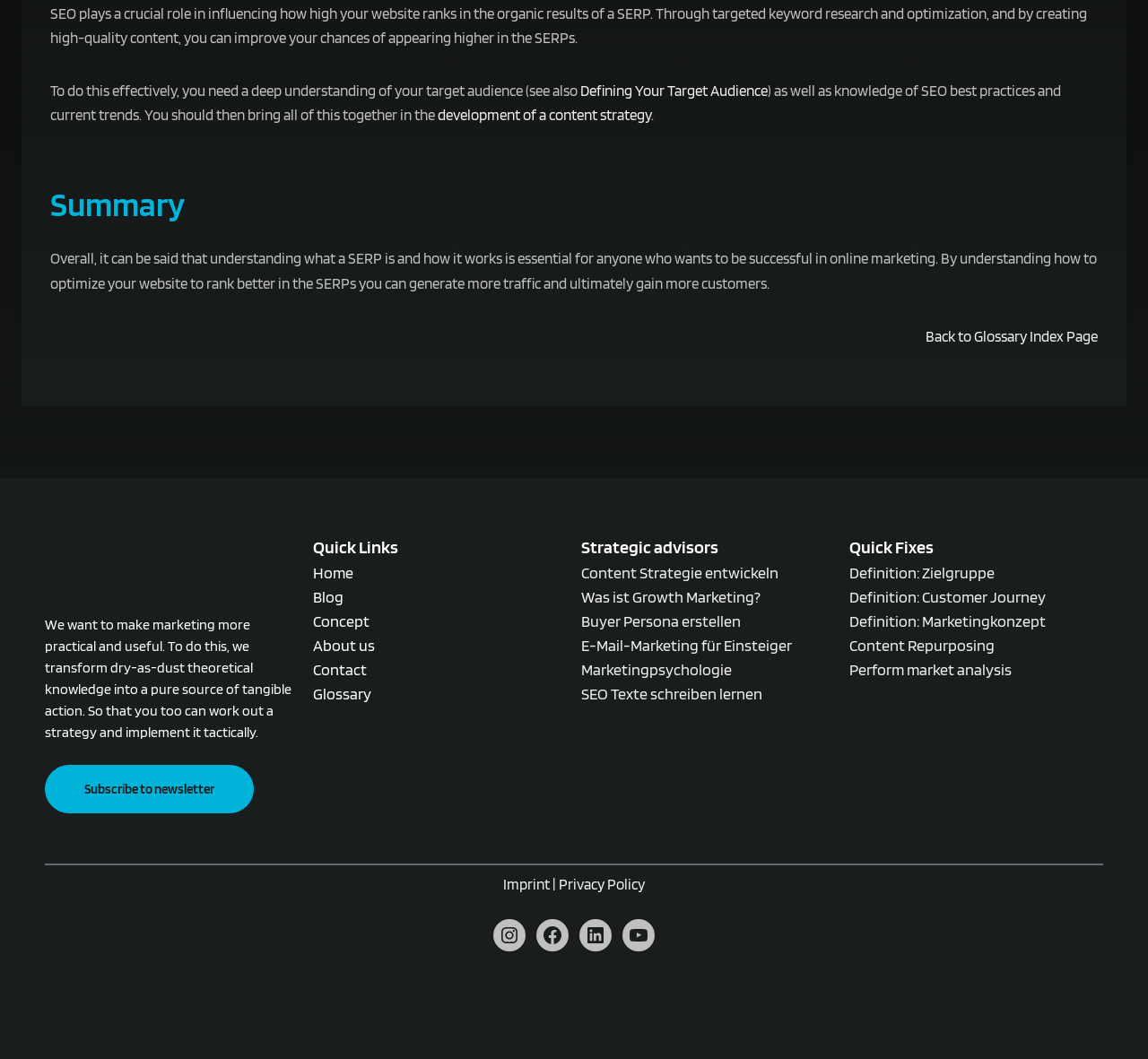Select the bounding box coordinates of the element I need to click to carry out the following instruction: "Click on the link to learn about Defining Your Target Audience".

[0.505, 0.077, 0.669, 0.094]